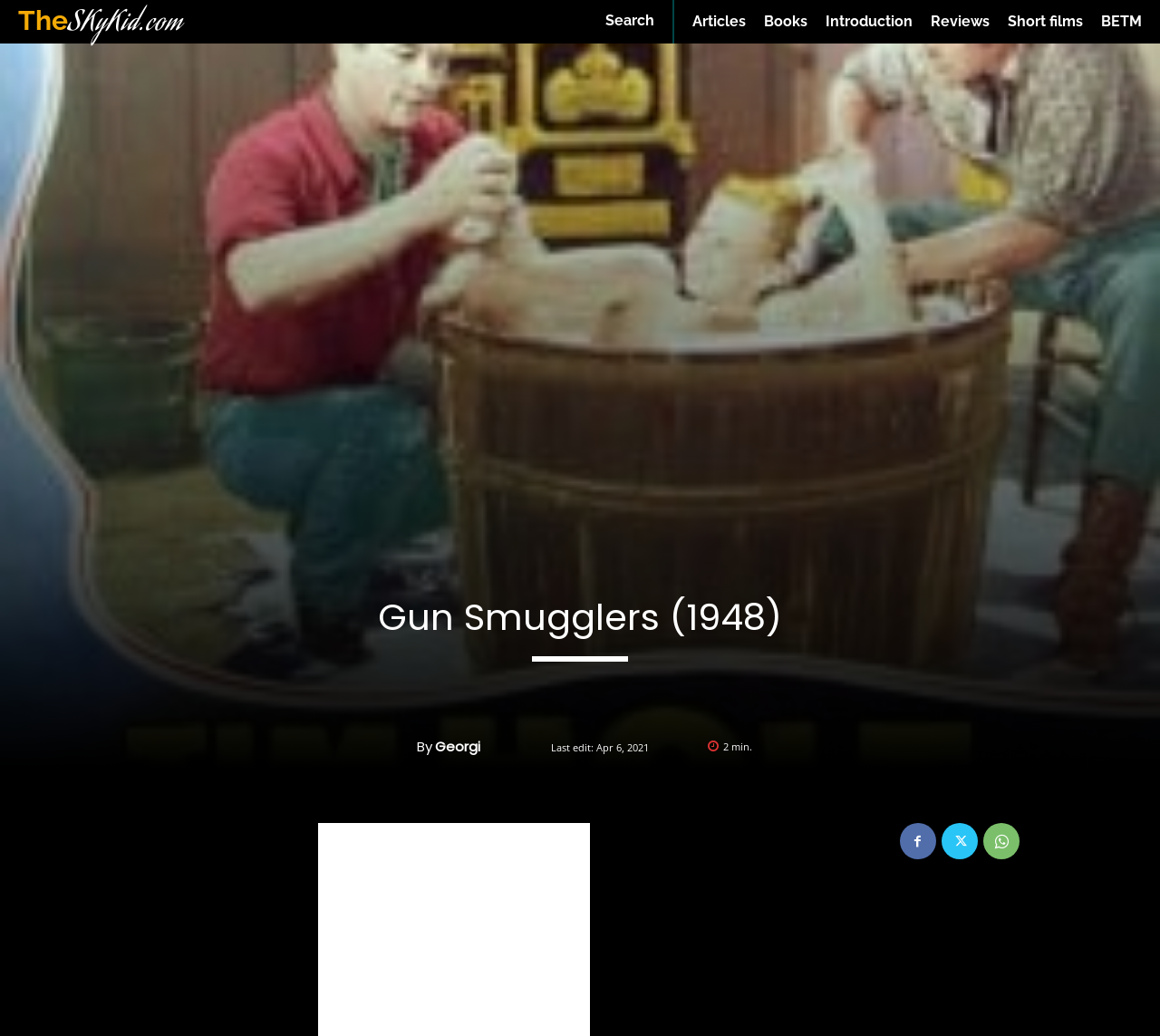How many social media links are there?
Based on the screenshot, provide your answer in one word or phrase.

3